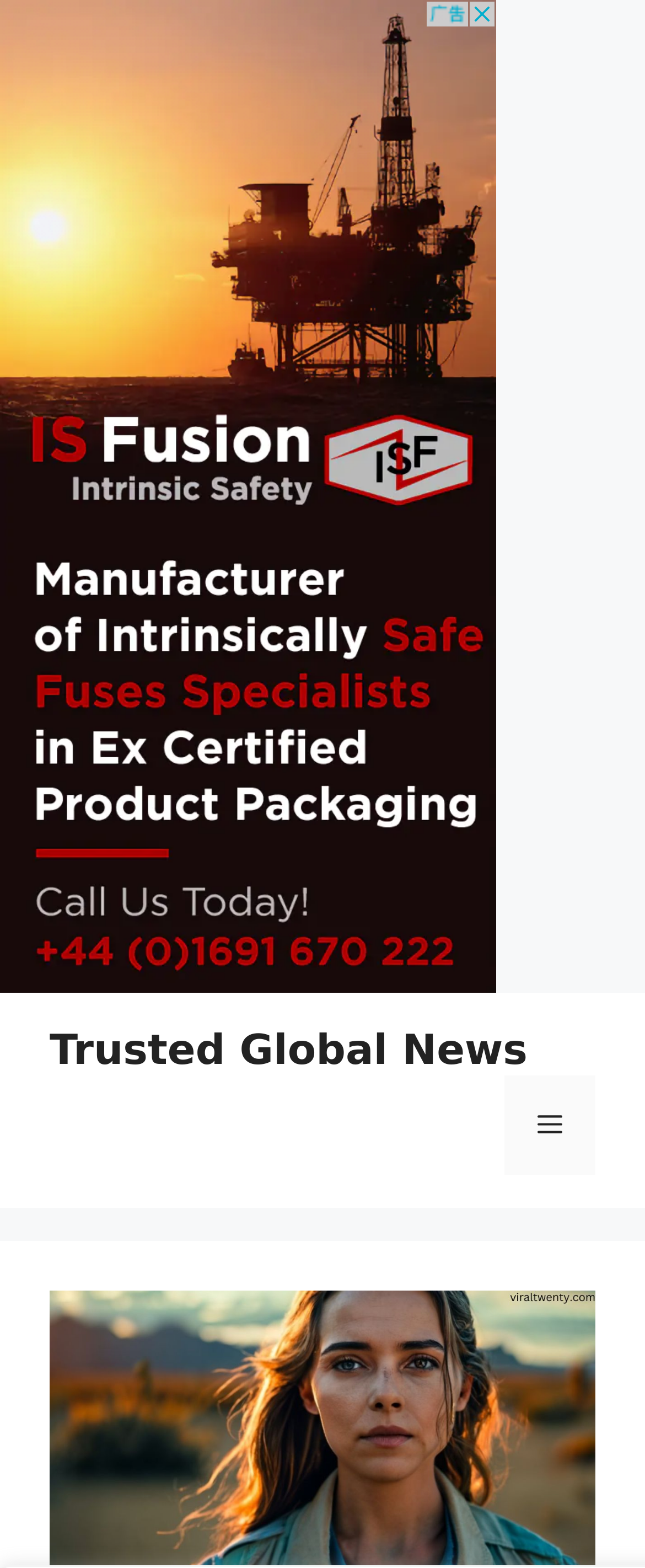Determine the bounding box coordinates for the HTML element mentioned in the following description: "Trusted Global News". The coordinates should be a list of four floats ranging from 0 to 1, represented as [left, top, right, bottom].

[0.077, 0.654, 0.818, 0.685]